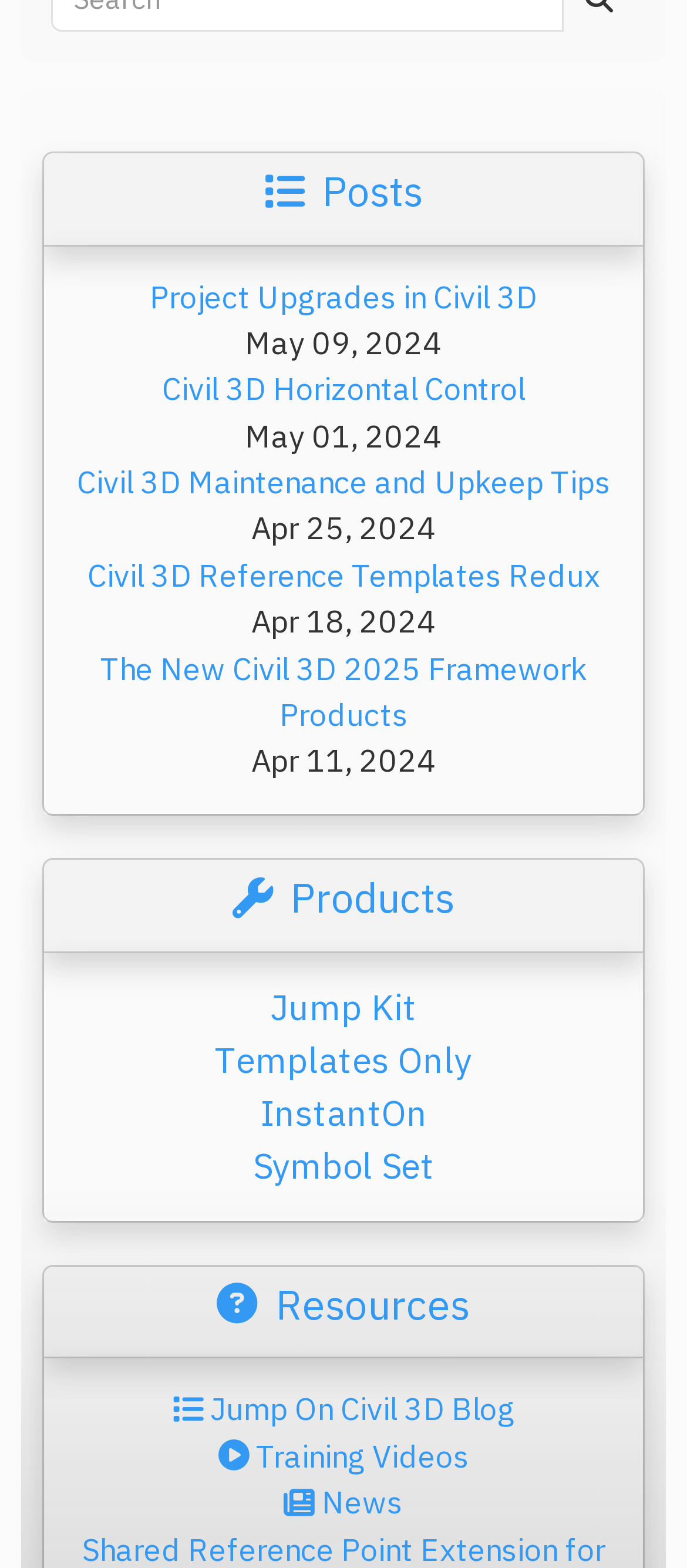Identify the bounding box coordinates of the section that should be clicked to achieve the task described: "Check the news".

[0.413, 0.945, 0.587, 0.971]